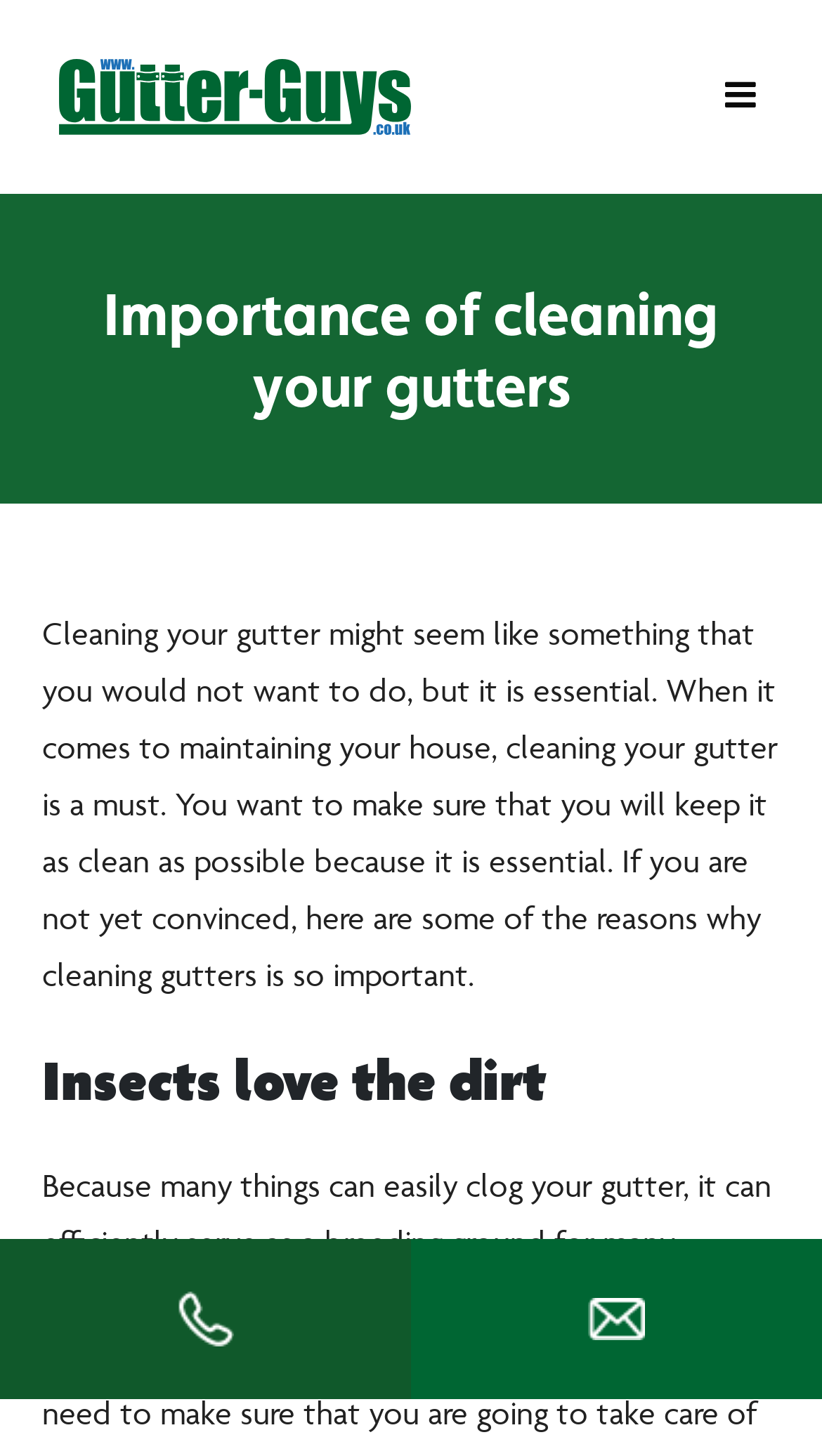Please provide a one-word or short phrase answer to the question:
What is the main topic of this webpage?

Gutter cleaning